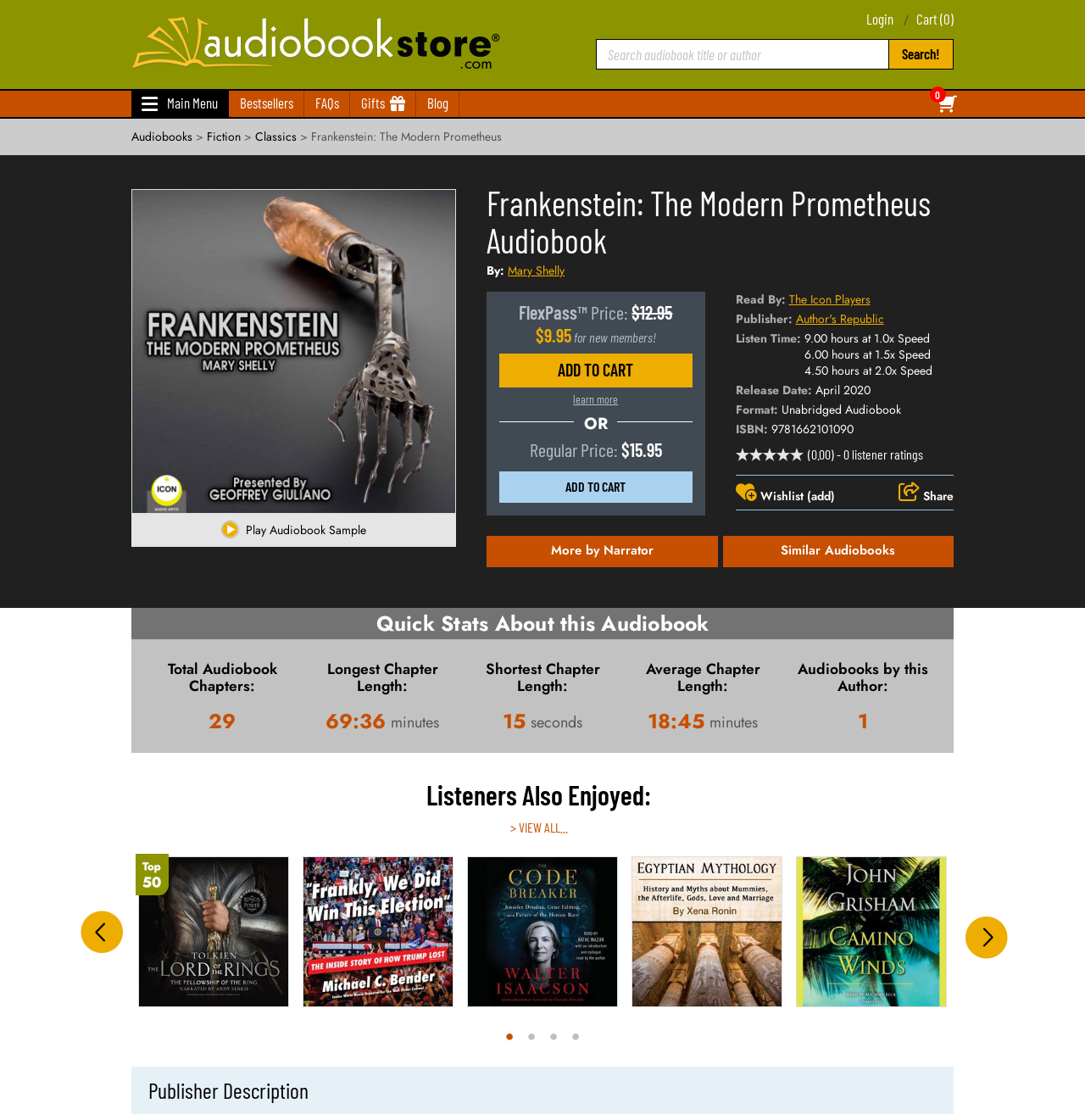Please identify and generate the text content of the webpage's main heading.

Frankenstein: The Modern Prometheus Audiobook